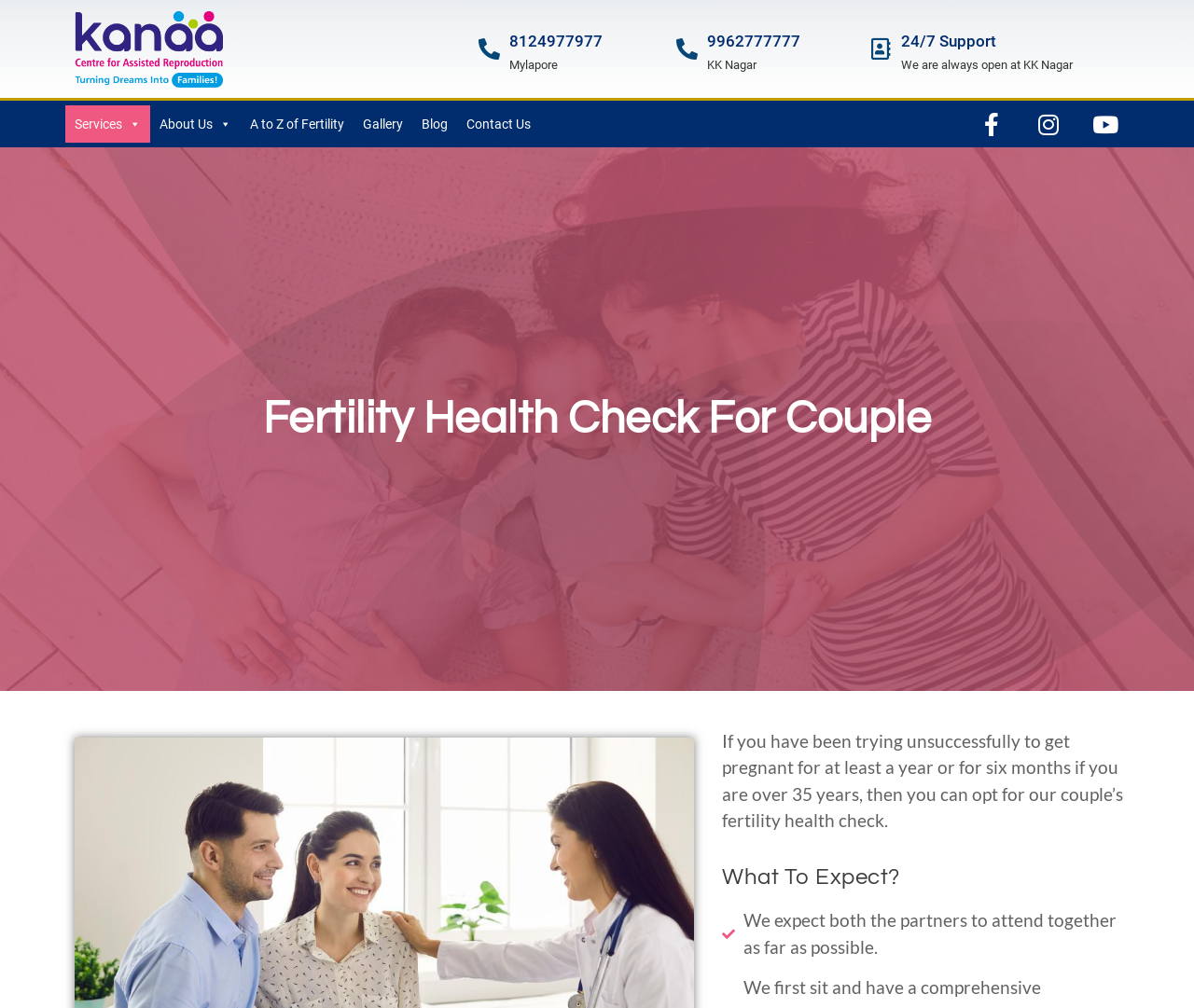Give an extensive and precise description of the webpage.

The webpage is about fertility health checks for couples, specifically highlighting the services offered by Kanaa, a fertility clinic. 

At the top, there are several links and phone numbers, including two phone numbers, 8124977977 and 9962777777, with corresponding addresses, Mylapore and KK Nagar, respectively. 

Below these, there is a heading that reads "24/7 Support" with a description stating that the KK Nagar clinic is always open. 

On the left side, there is a navigation menu with links to various sections, including Services, About Us, A to Z of Fertility, Gallery, Blog, and Contact Us. Each of these links has a corresponding button. 

On the right side, there are social media links to Facebook, Instagram, and YouTube. 

The main content of the webpage is divided into two sections. The first section has a heading "Fertility Health Check For Couple" and a paragraph describing the eligibility criteria for the fertility health check. 

The second section has a heading "What To Expect?" with a link to more information and a brief description stating that both partners are expected to attend the check together whenever possible.